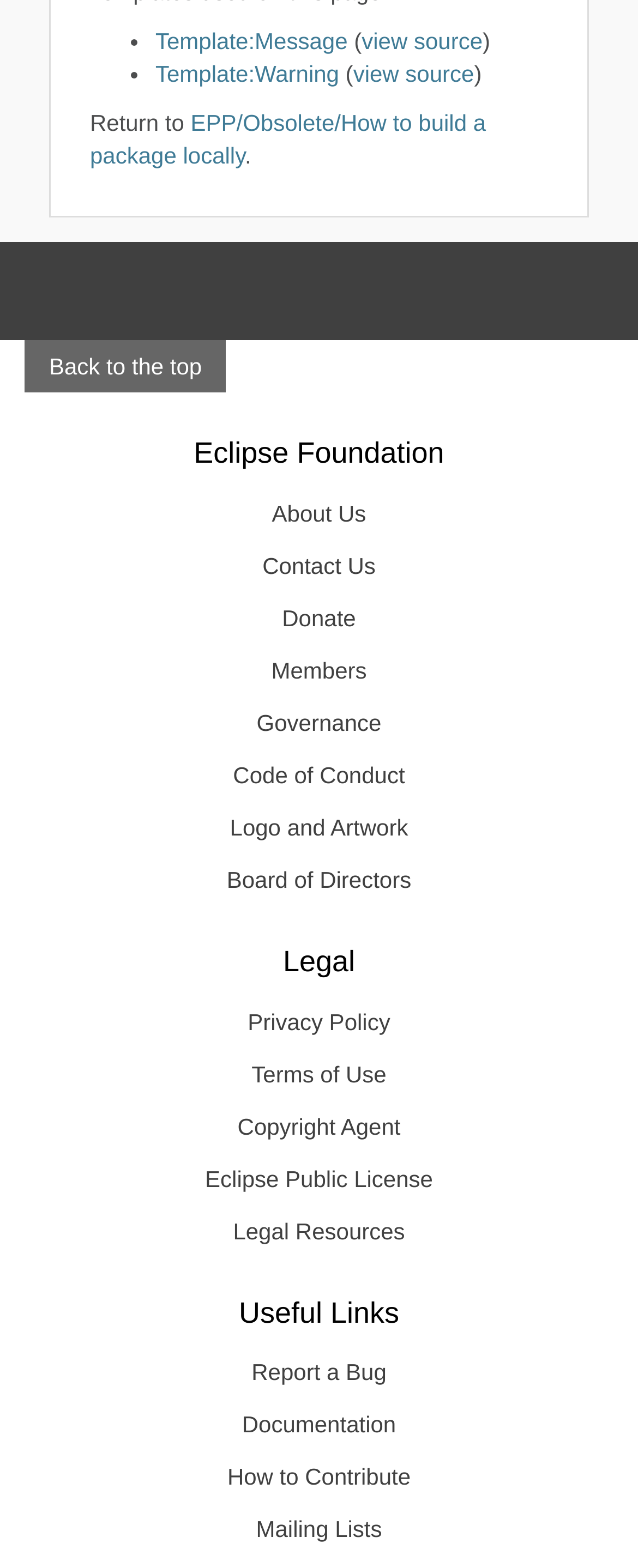Determine the bounding box coordinates for the UI element with the following description: "Back to the top". The coordinates should be four float numbers between 0 and 1, represented as [left, top, right, bottom].

[0.038, 0.217, 0.355, 0.25]